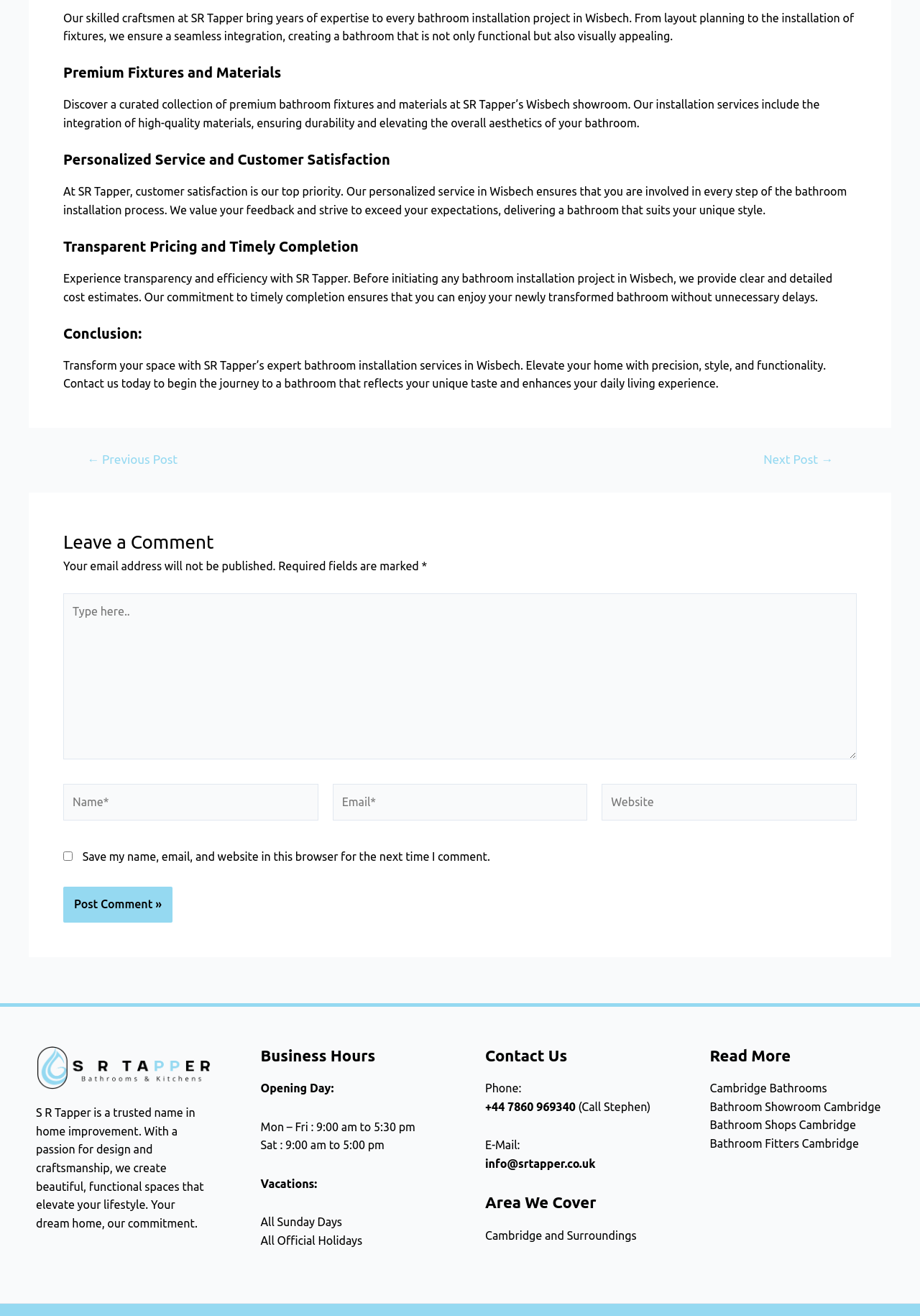Locate the bounding box coordinates of the area to click to fulfill this instruction: "Click the 'Bathroom Fitters Cambridge' link". The bounding box should be presented as four float numbers between 0 and 1, in the order [left, top, right, bottom].

[0.771, 0.864, 0.933, 0.874]